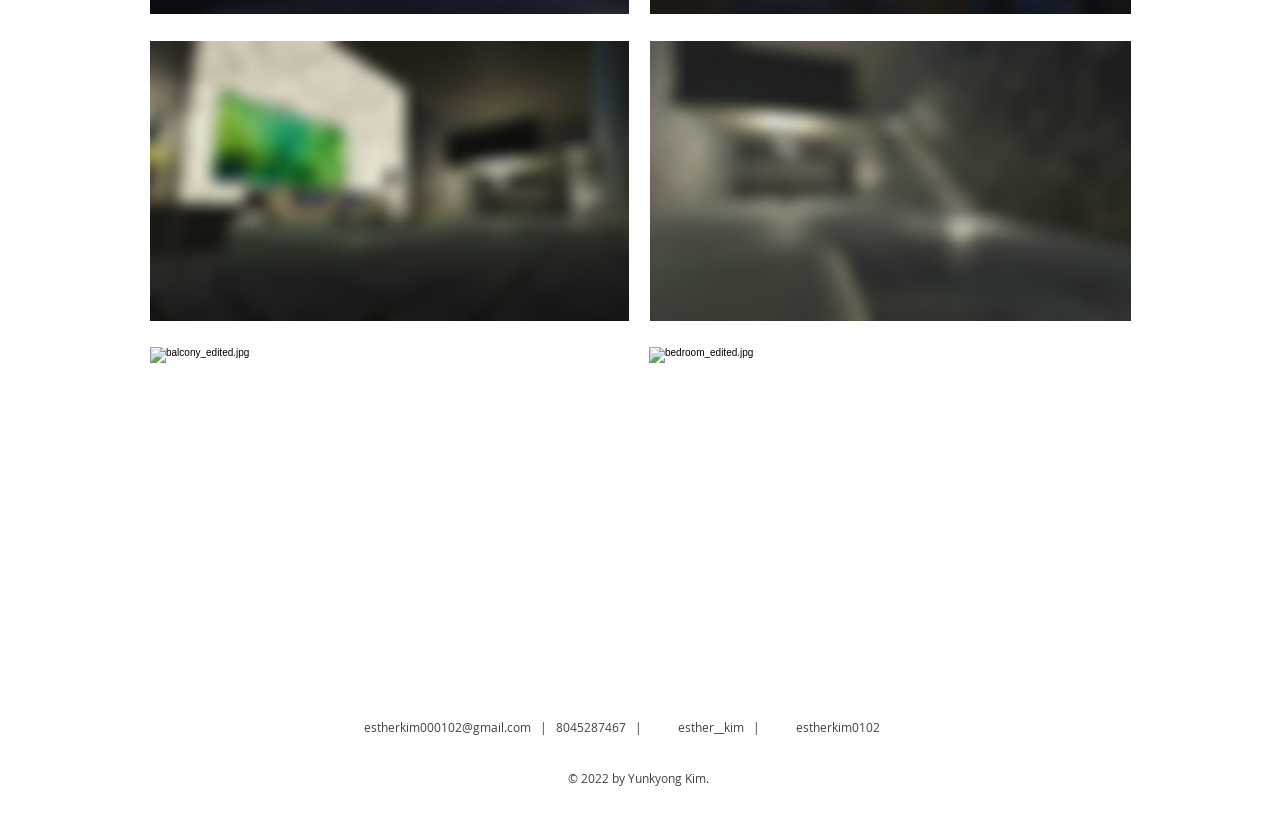Given the element description: "aria-label="Instagram"", predict the bounding box coordinates of this UI element. The coordinates must be four float numbers between 0 and 1, given as [left, top, right, bottom].

[0.509, 0.872, 0.527, 0.901]